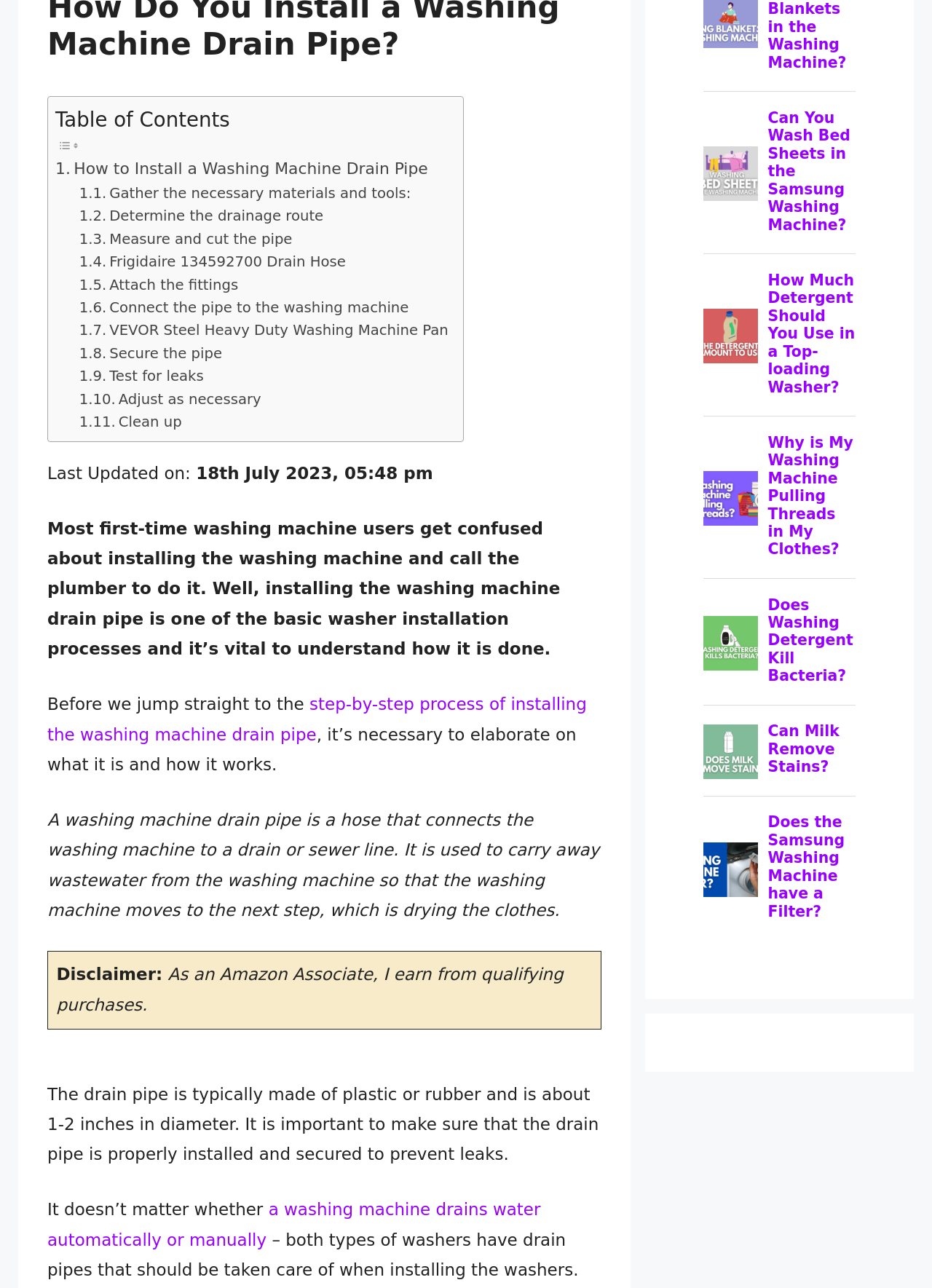Based on the element description: "Measure and cut the pipe", identify the bounding box coordinates for this UI element. The coordinates must be four float numbers between 0 and 1, listed as [left, top, right, bottom].

[0.085, 0.177, 0.314, 0.194]